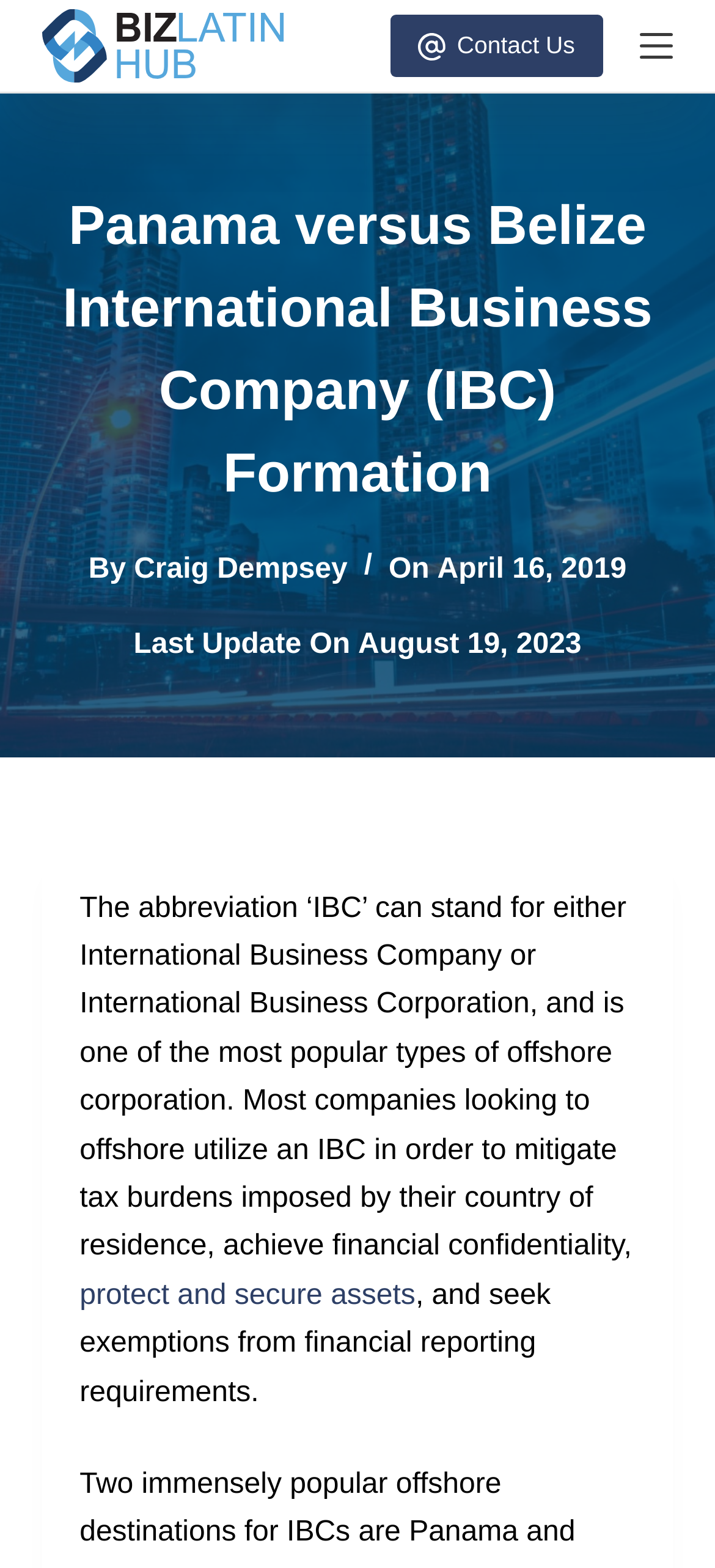Please provide a one-word or phrase answer to the question: 
When was the article last updated?

August 19, 2023